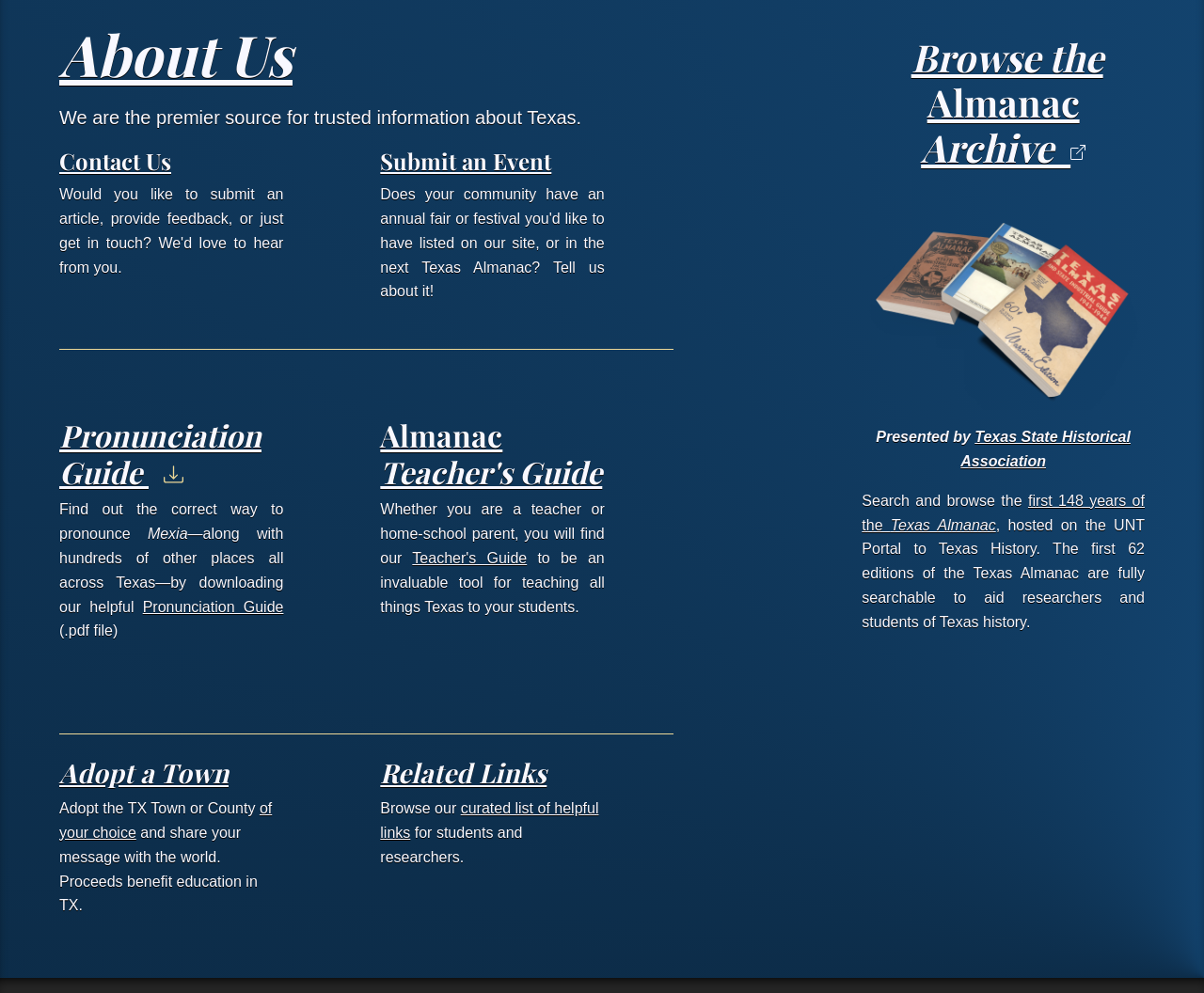Find the bounding box coordinates of the UI element according to this description: "Almanac Teacher's Guide".

[0.316, 0.418, 0.5, 0.495]